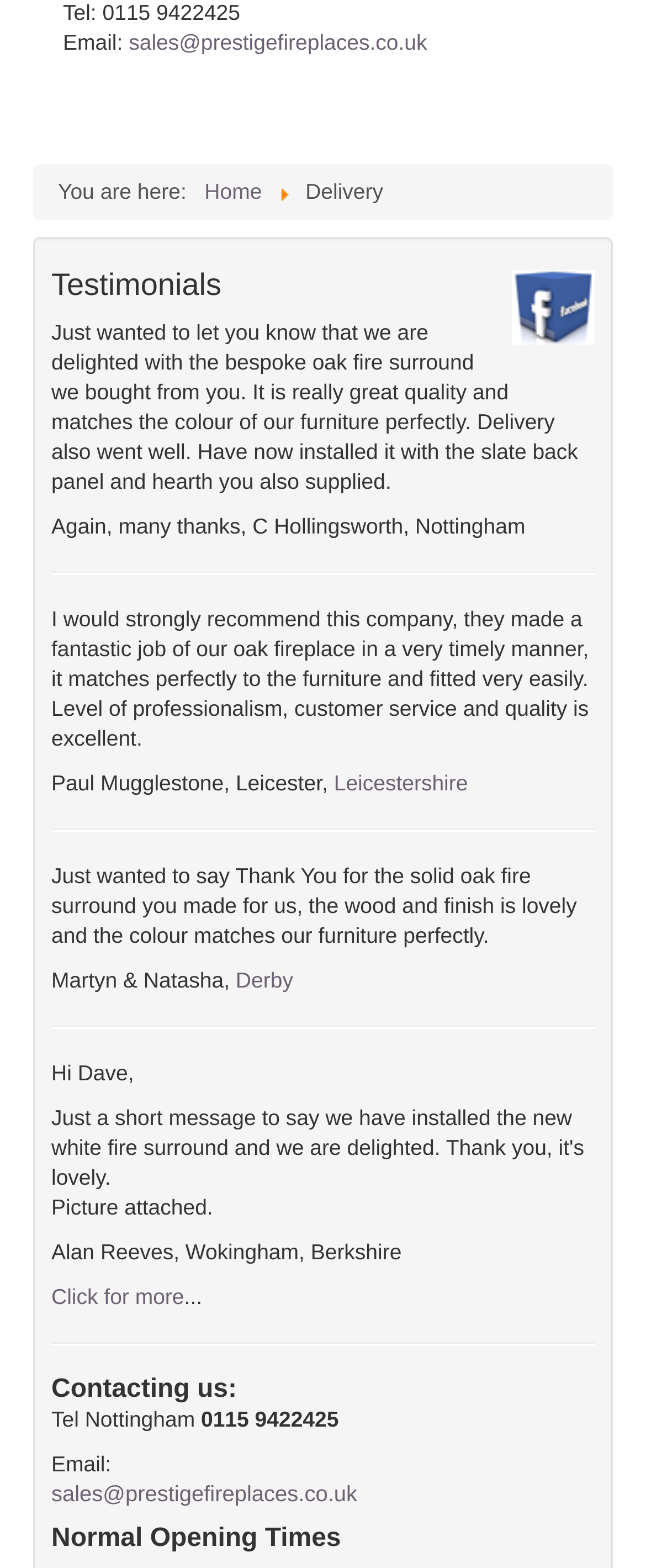Examine the image and give a thorough answer to the following question:
How can I see more testimonials?

At the bottom of the testimonials section, there is a link that says 'Click for more', which suggests that clicking on it will display more testimonials.